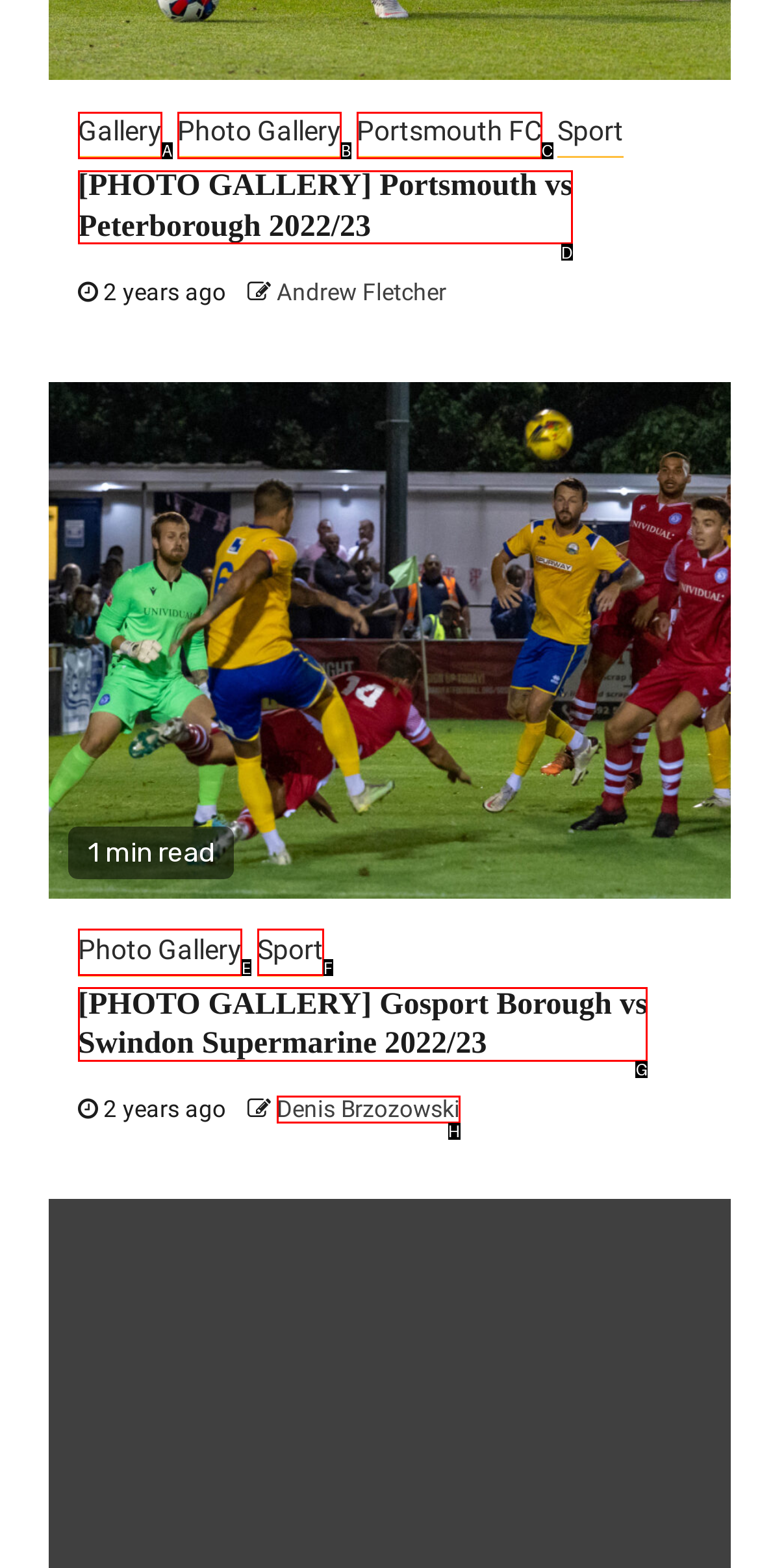Identify the HTML element that best fits the description: Portsmouth FC. Respond with the letter of the corresponding element.

C